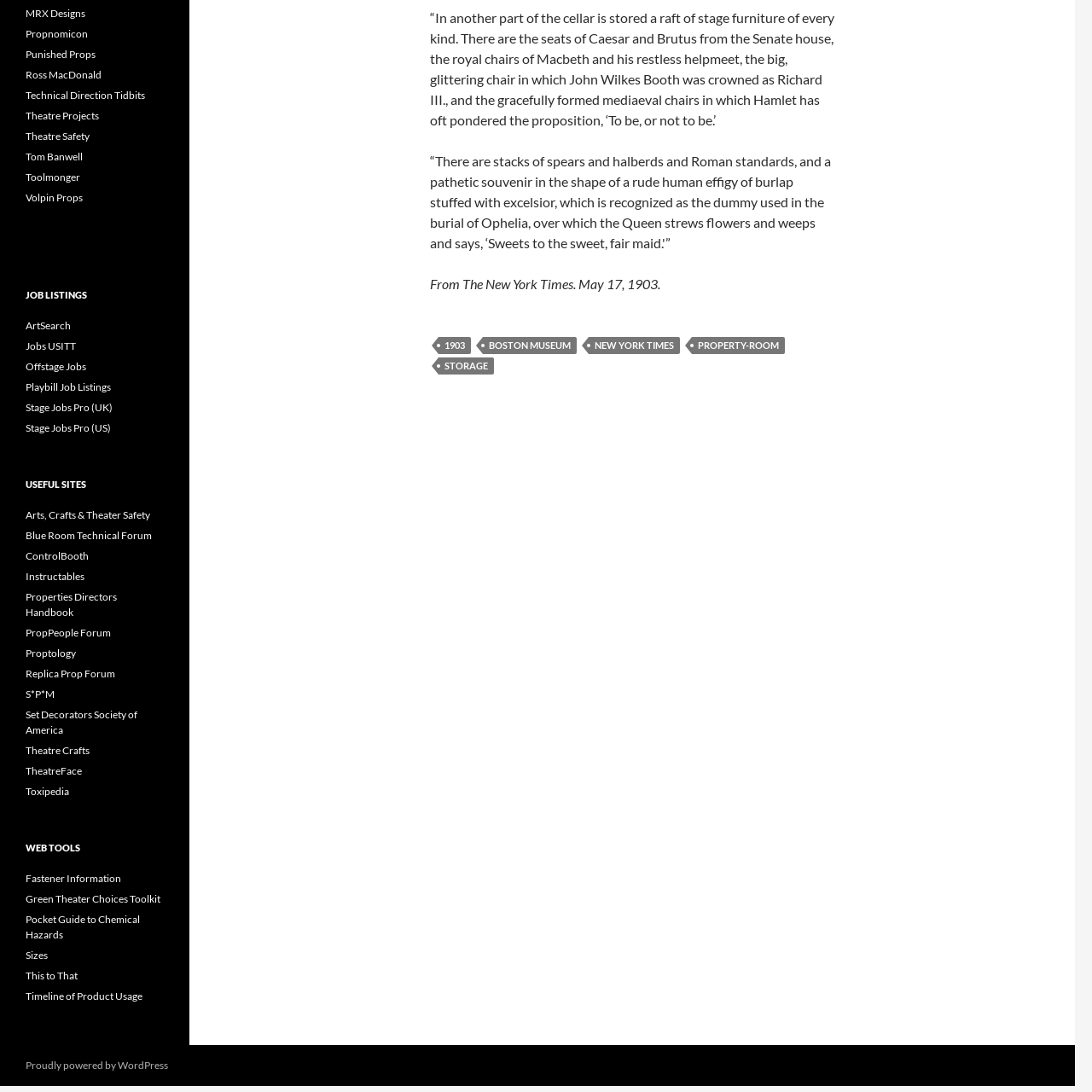Determine the bounding box coordinates of the clickable region to carry out the instruction: "Go to the 'Toolmonger' website".

[0.023, 0.156, 0.073, 0.168]